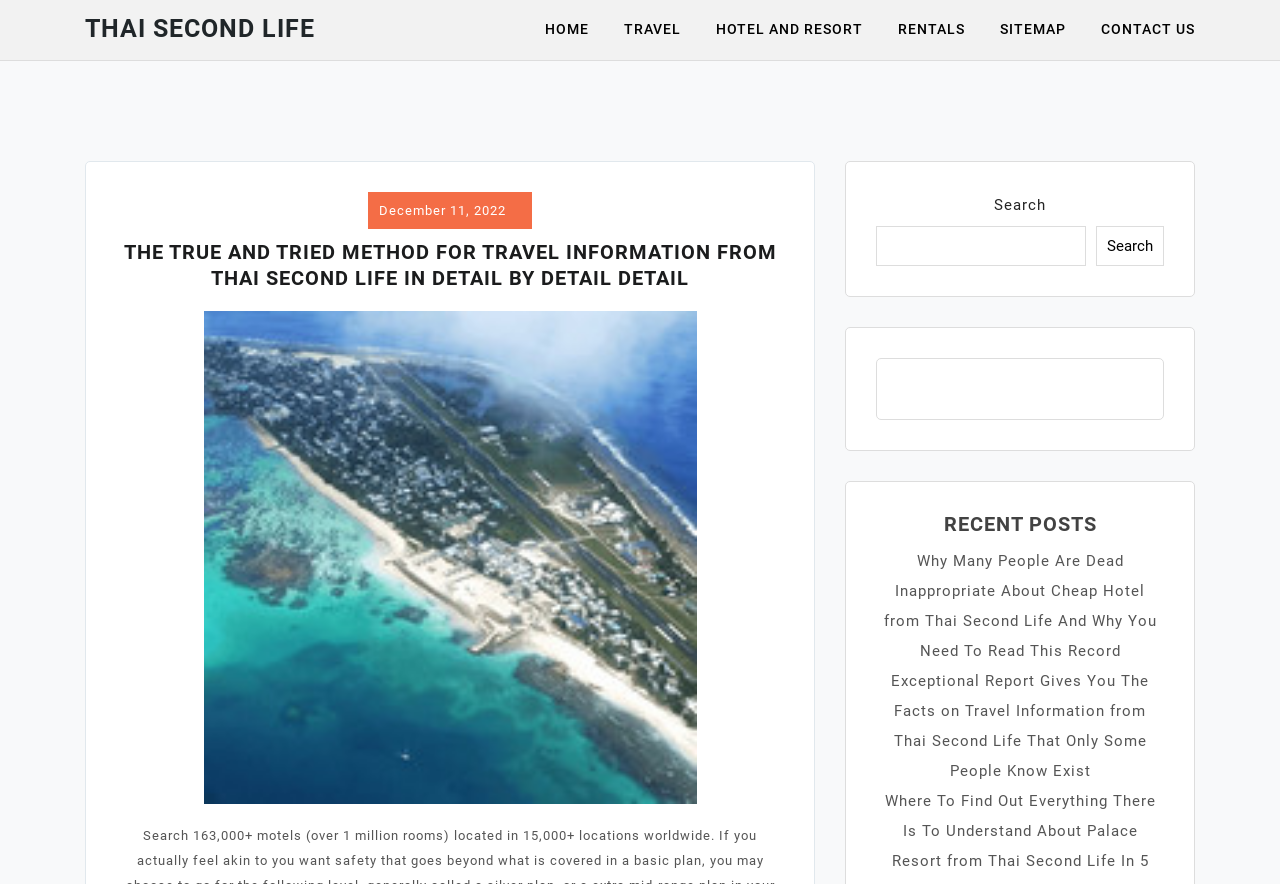Please answer the following question using a single word or phrase: 
What is the website's main category?

Travel